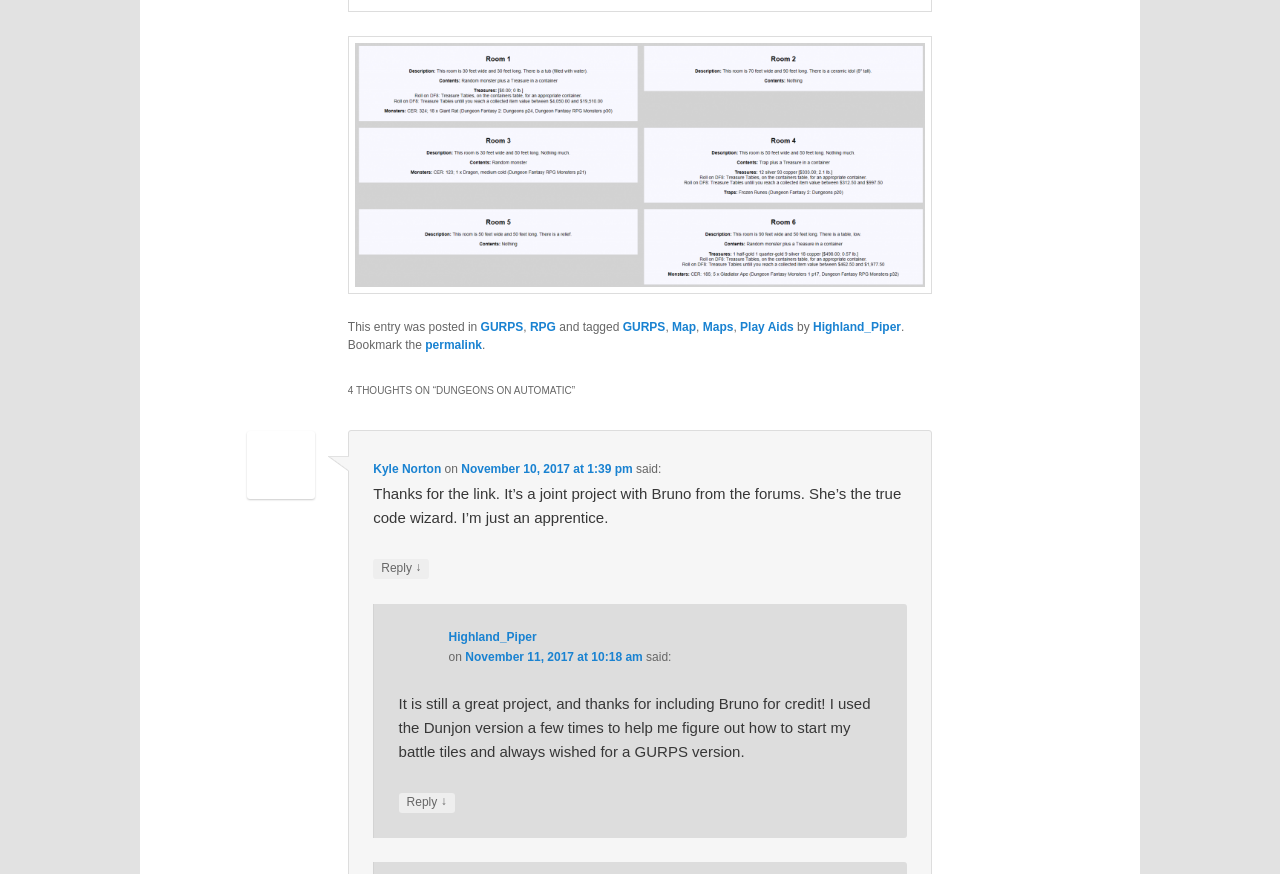Locate the bounding box coordinates of the clickable area to execute the instruction: "Click on the link to view the post about GURPS". Provide the coordinates as four float numbers between 0 and 1, represented as [left, top, right, bottom].

[0.375, 0.366, 0.409, 0.382]